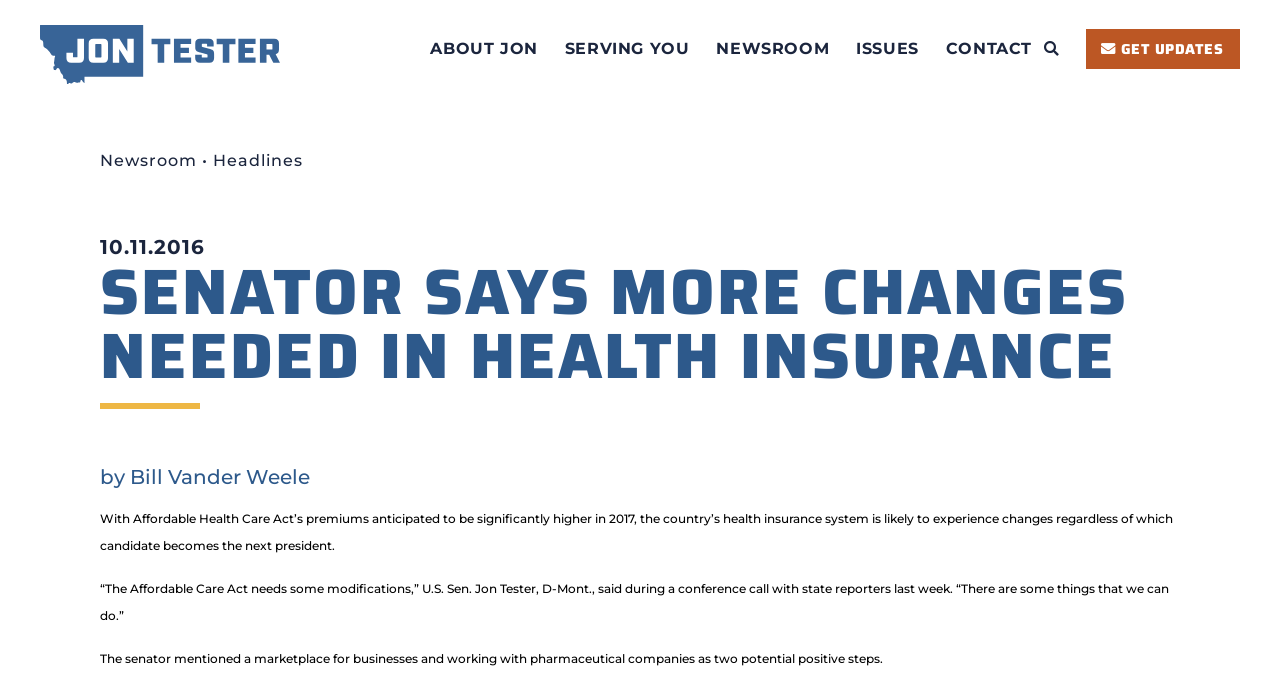Provide the bounding box coordinates for the specified HTML element described in this description: "About Jon". The coordinates should be four float numbers ranging from 0 to 1, in the format [left, top, right, bottom].

[0.336, 0.042, 0.42, 0.101]